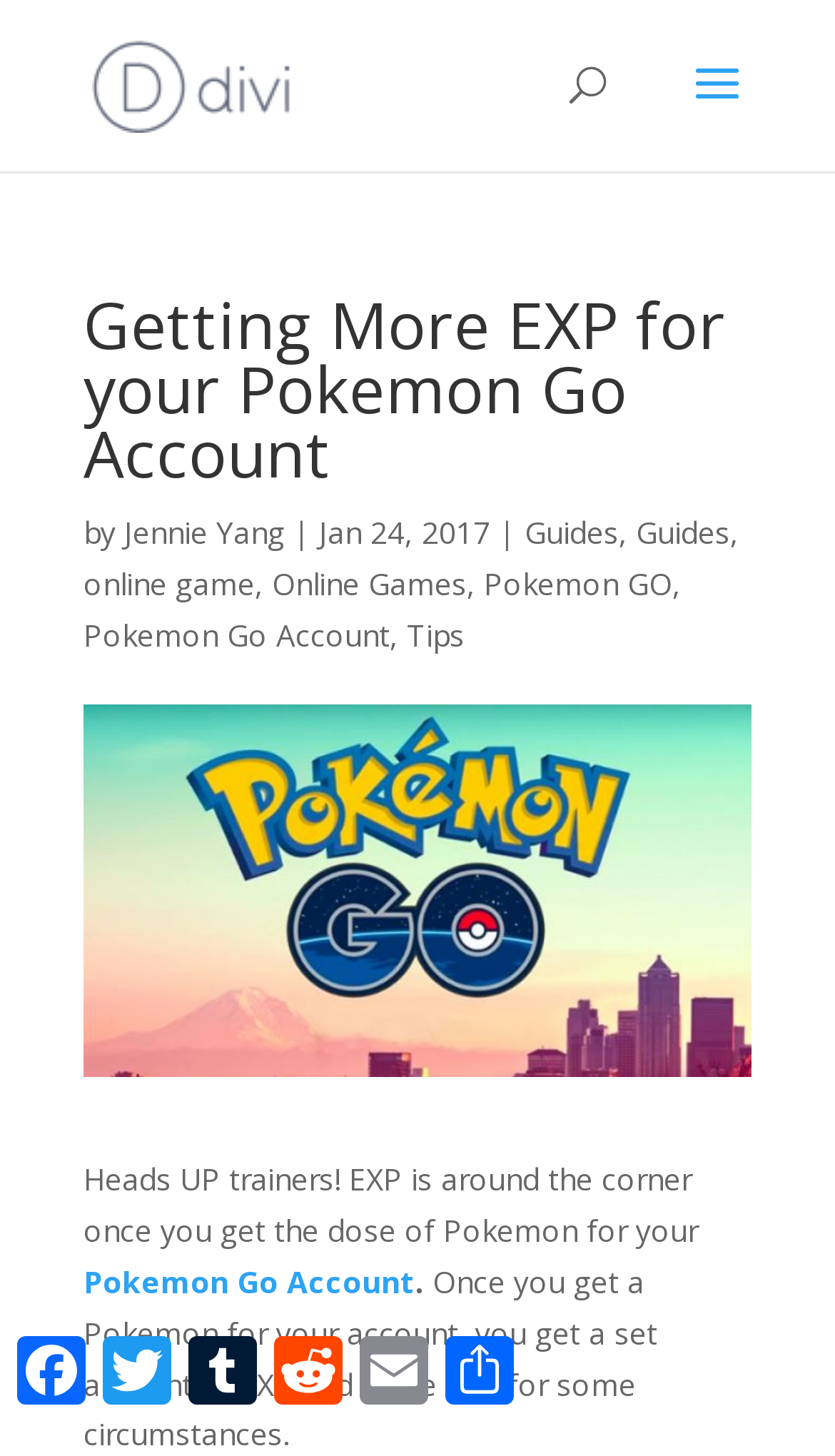Answer this question using a single word or a brief phrase:
What is the topic of the article?

Pokemon Go